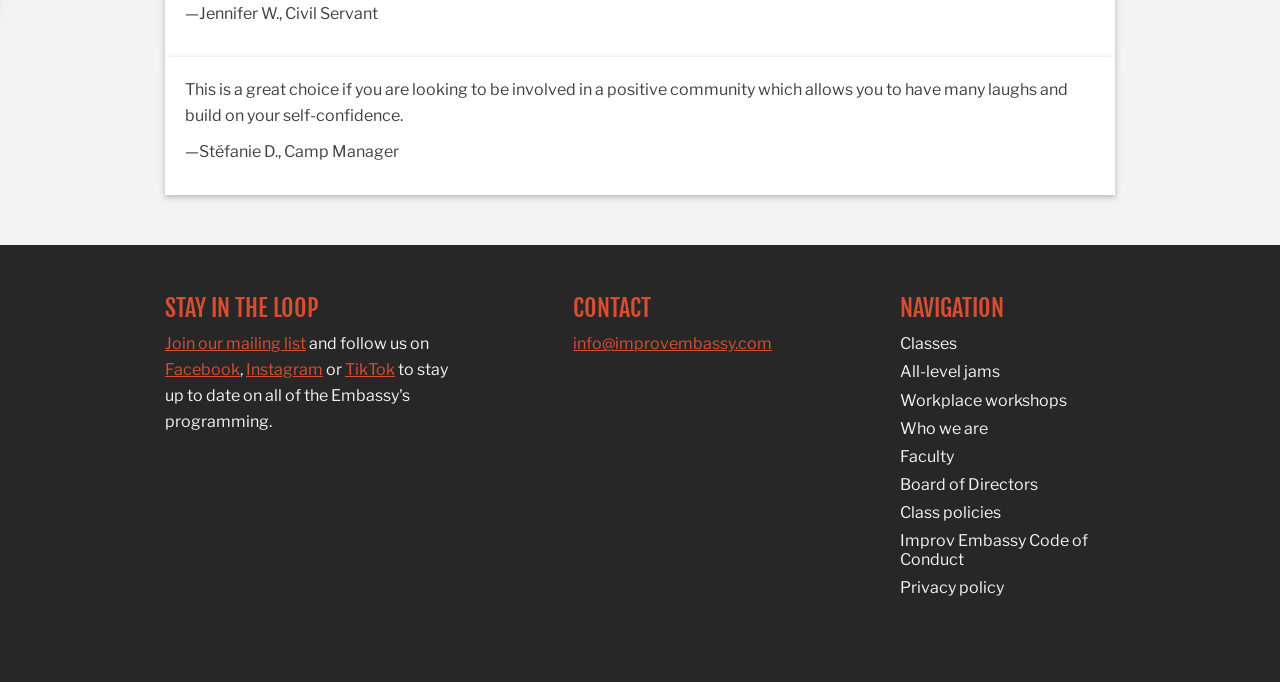Answer briefly with one word or phrase:
What is the name of the organization?

Improv Embassy